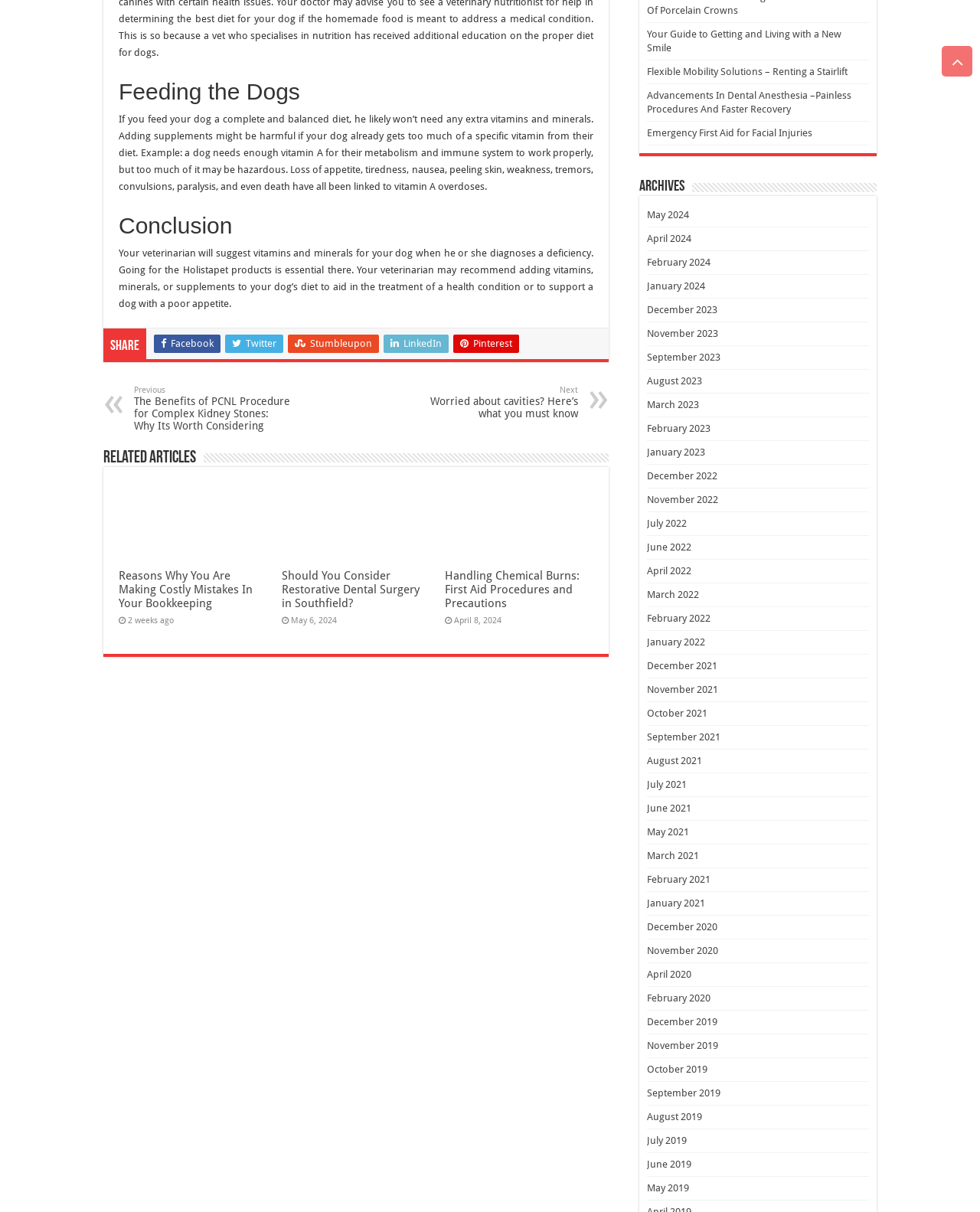Can you show the bounding box coordinates of the region to click on to complete the task described in the instruction: "Search for something"?

None